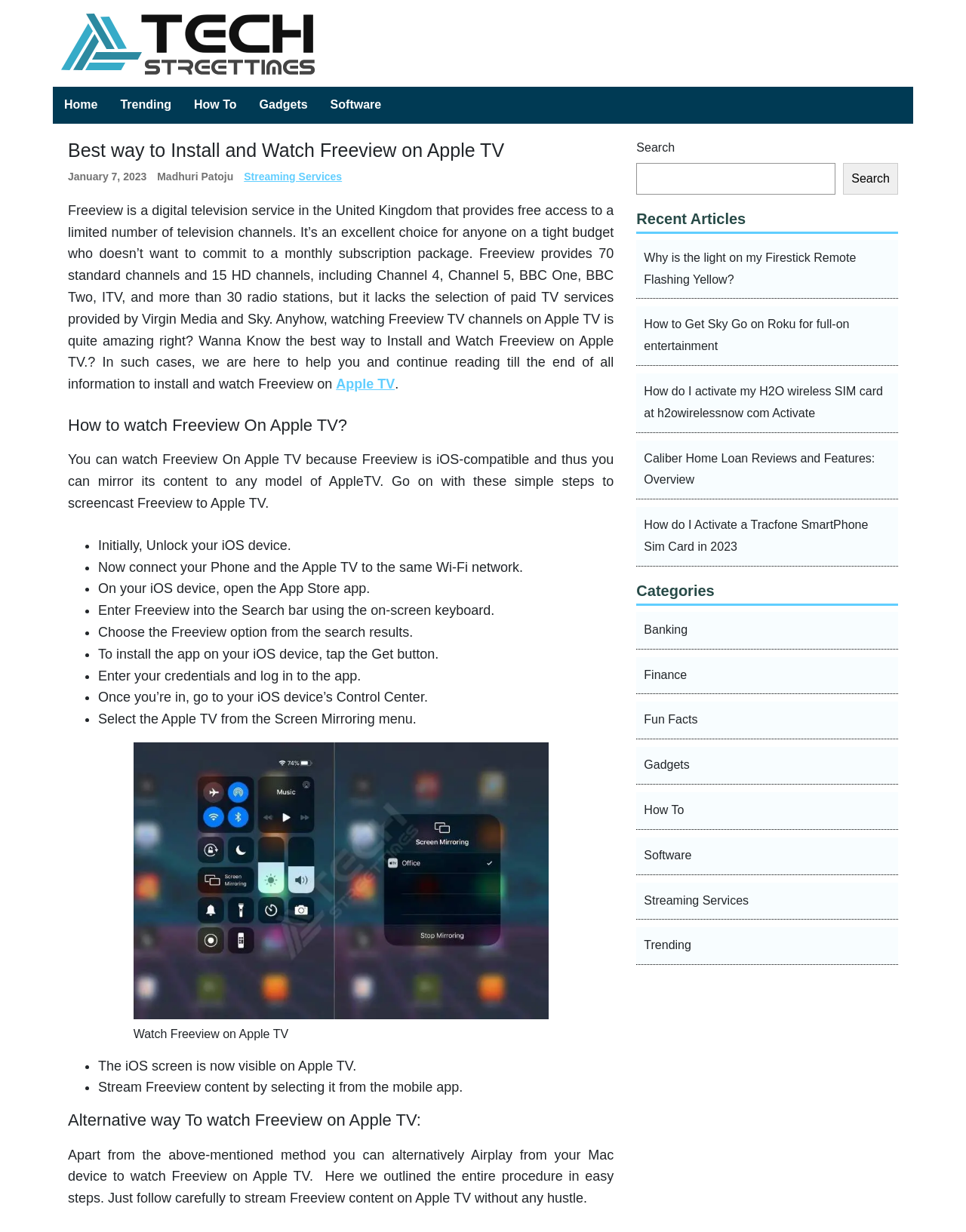How many steps are there to watch Freeview on Apple TV?
Please use the image to provide a one-word or short phrase answer.

11 steps